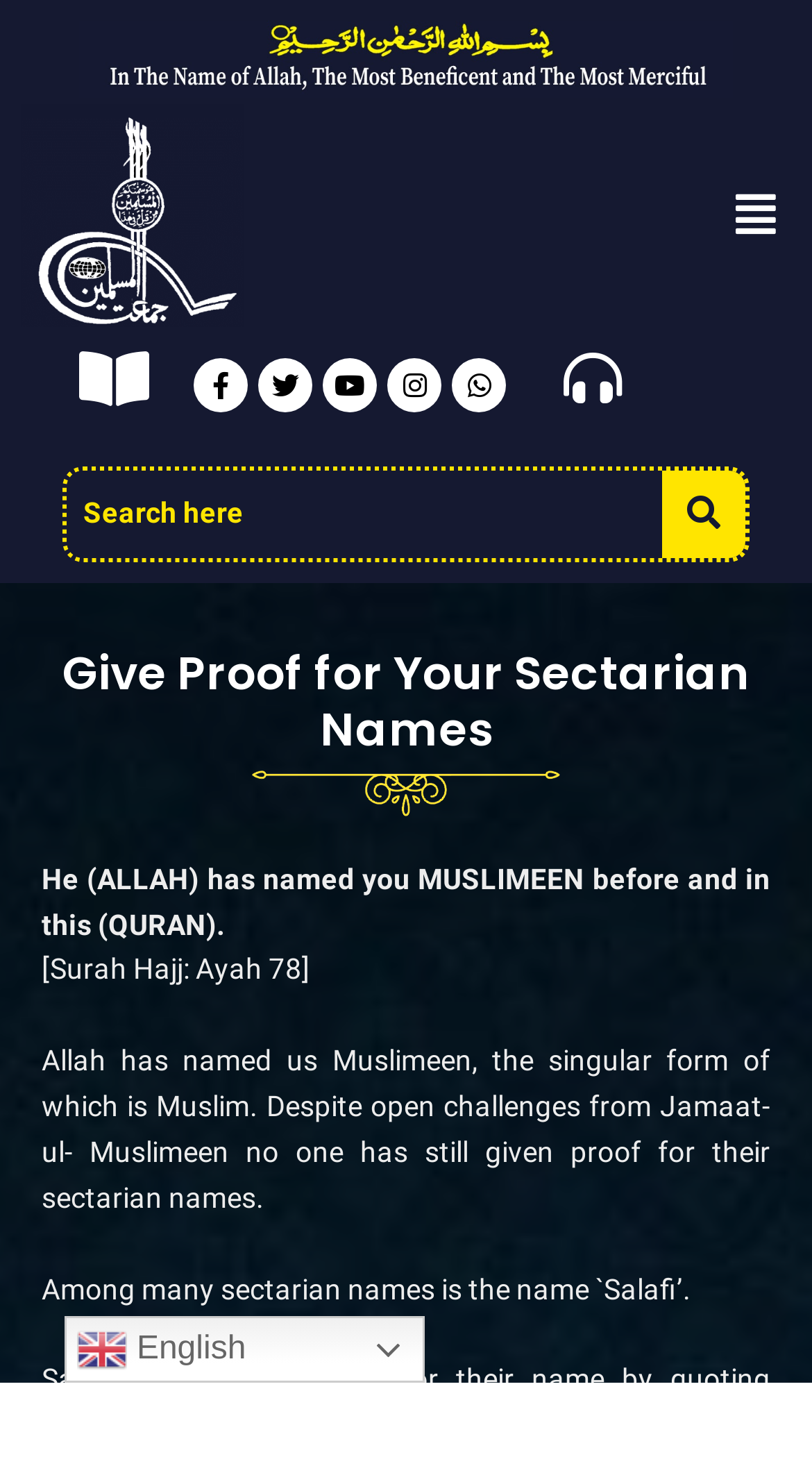Provide the bounding box coordinates of the area you need to click to execute the following instruction: "Visit Facebook page".

[0.238, 0.245, 0.305, 0.282]